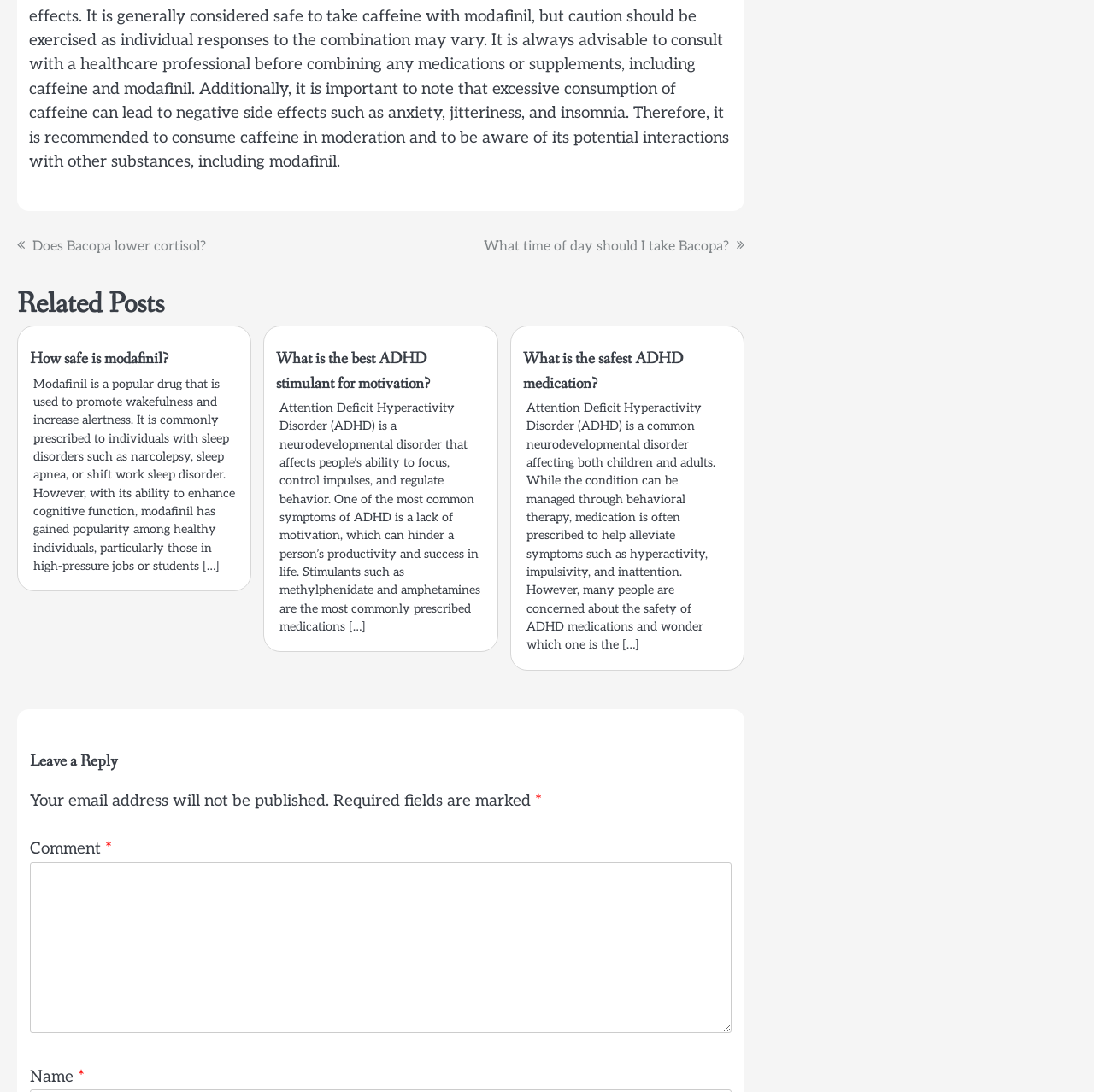Give a one-word or one-phrase response to the question: 
What is the purpose of the text box at the bottom of the page?

Leave a comment